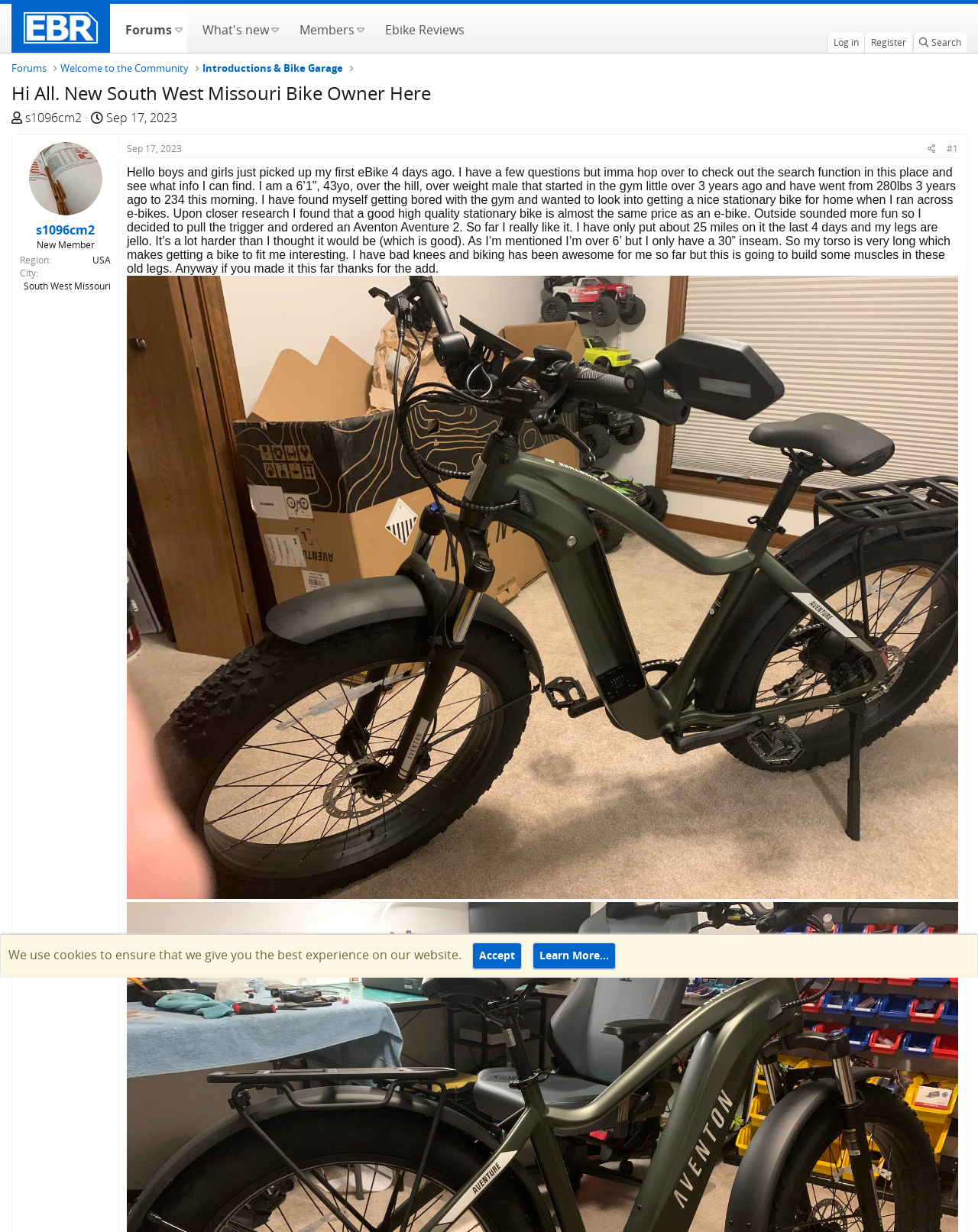Create a detailed summary of the webpage's content and design.

This webpage appears to be a forum discussion thread. At the top, there are several links and buttons, including "Electric Bike Reviews", "Forums", "What's new", "Members", and "Ebike Reviews", which are positioned horizontally across the page. Below these links, there is a heading that reads "Hi All. New South West Missouri Bike Owner Here".

The main content of the page is a post from a user who has introduced themselves as a new bike owner from South West Missouri. The post is divided into sections, with the user's profile information, including their region and city, displayed in a description list format. The user has also shared a photo, which is displayed below their profile information.

The post itself is a lengthy text that describes the user's experience with their new e-bike, including their background, their decision to purchase an e-bike, and their initial impressions of the bike. The text is accompanied by an image, which appears to be a photo of the user's e-bike.

At the bottom of the page, there is a notice about the use of cookies on the website, with options to accept or learn more.